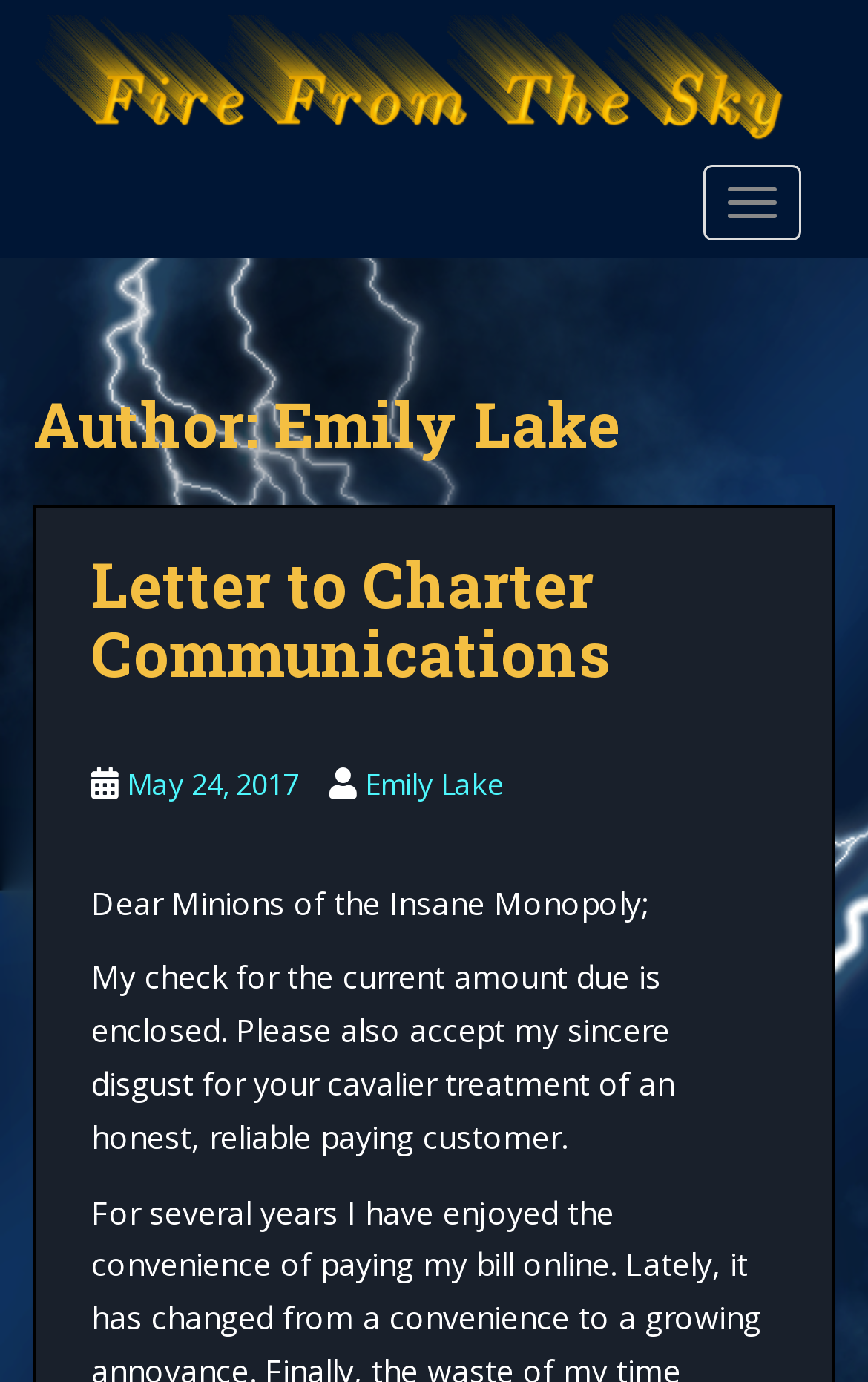Examine the image and give a thorough answer to the following question:
Who is the author of the letter?

The author of the letter can be determined by looking at the heading 'Author: Emily Lake' which is a sub-element of the HeaderAsNonLandmark element.